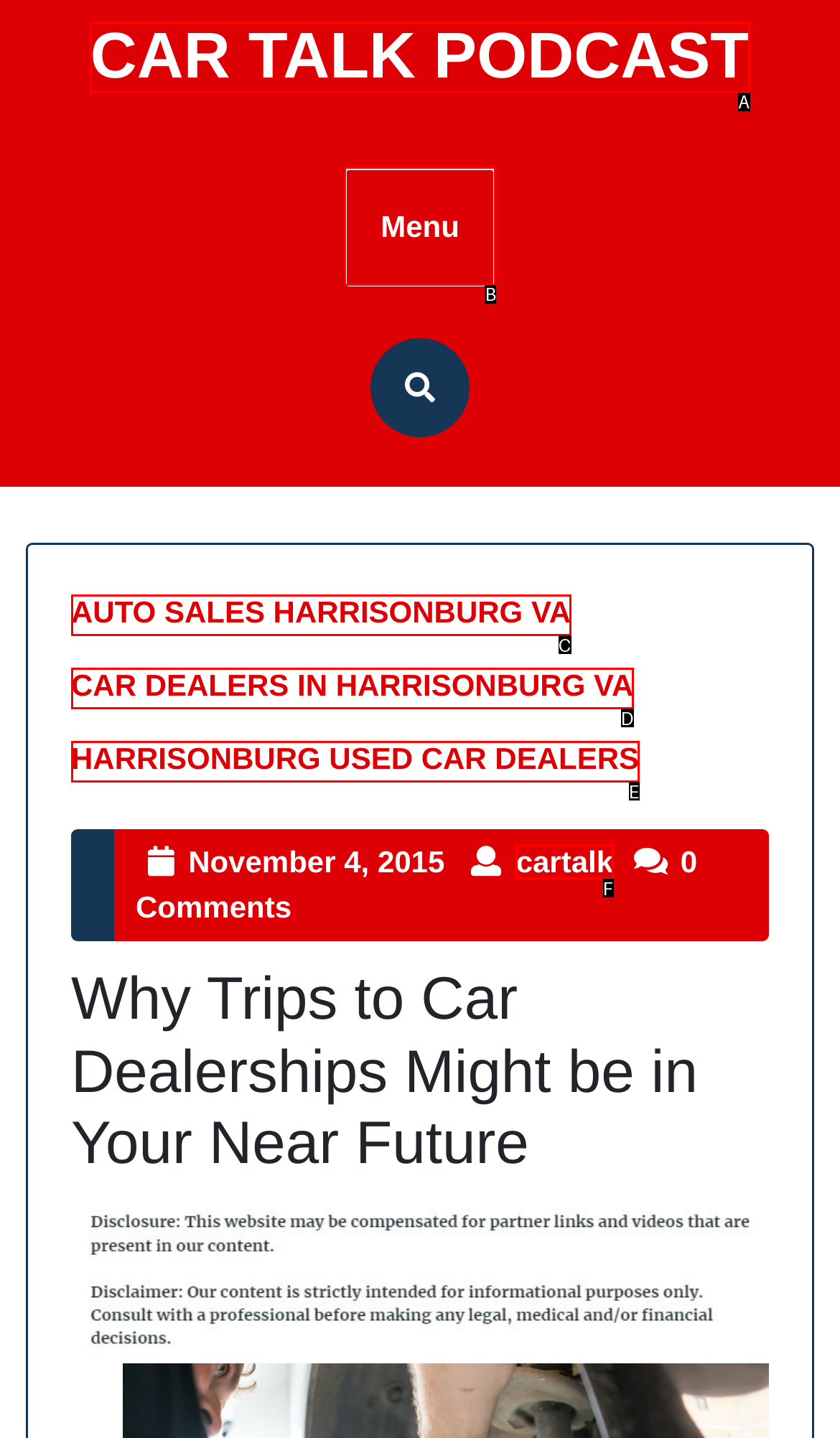Tell me which one HTML element best matches the description: egg tray brick dryer Answer with the option's letter from the given choices directly.

None